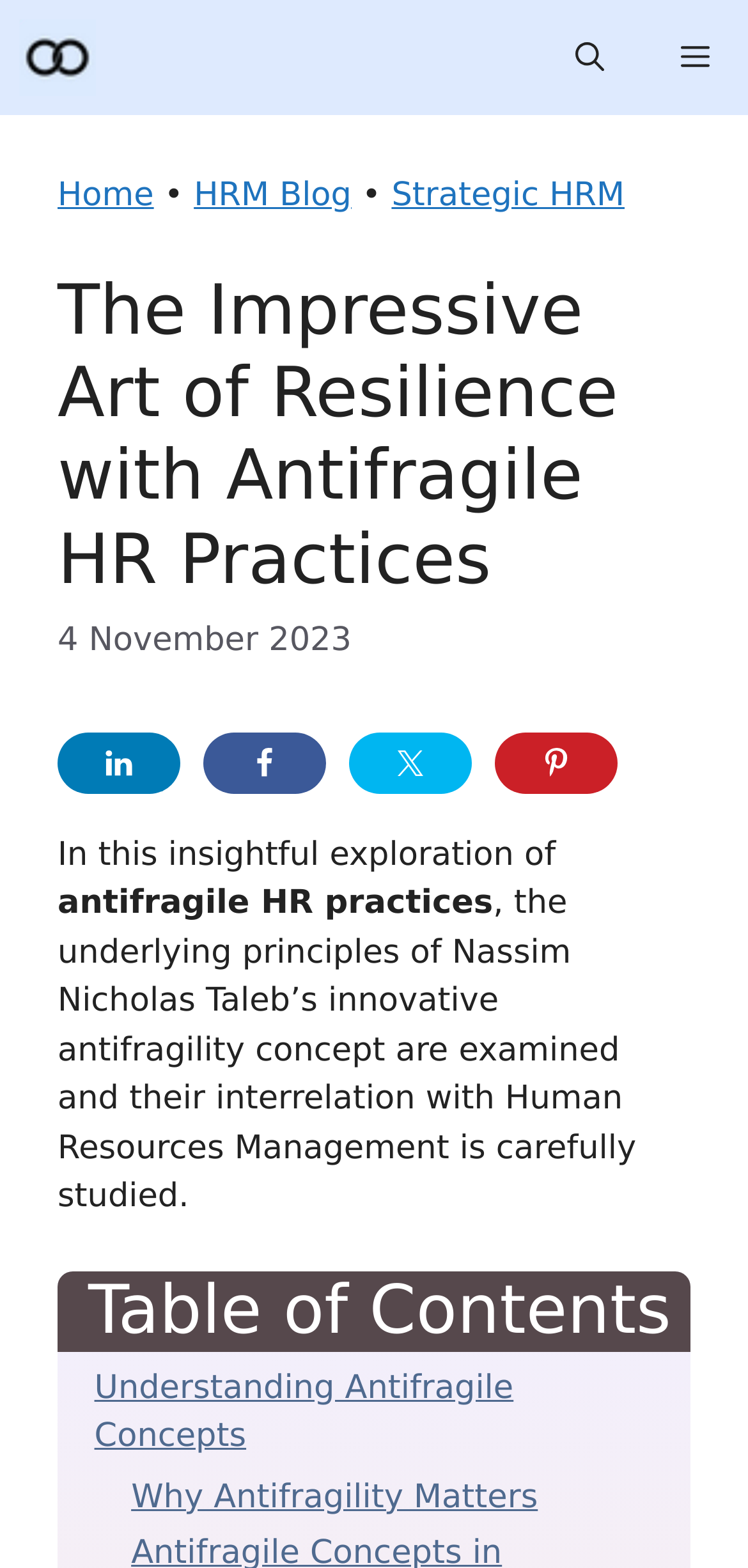Find the bounding box of the element with the following description: "title="Strategic HR Management Guide"". The coordinates must be four float numbers between 0 and 1, formatted as [left, top, right, bottom].

[0.026, 0.0, 0.128, 0.073]